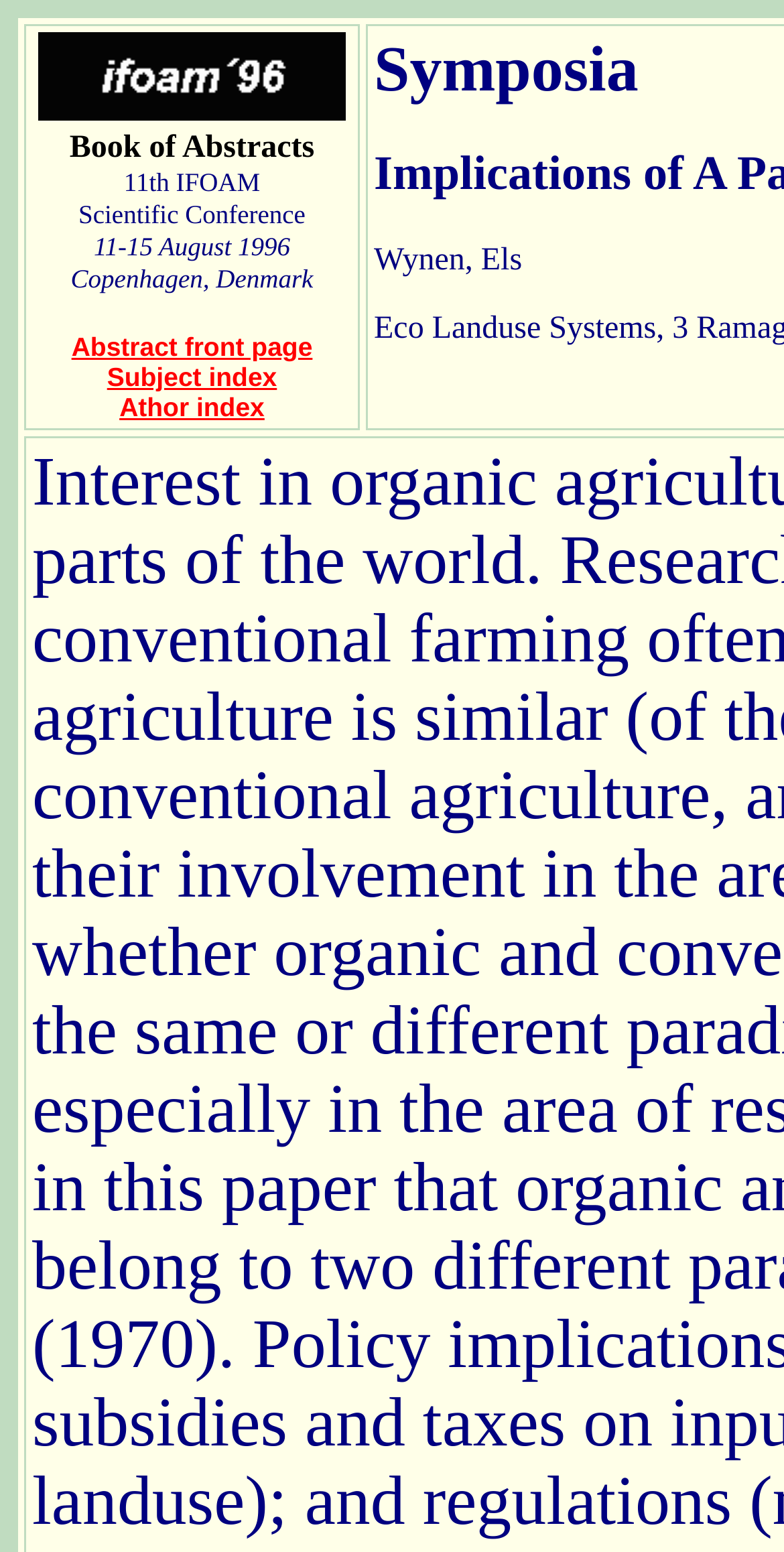What is the location of the conference?
Respond to the question with a single word or phrase according to the image.

Copenhagen, Denmark